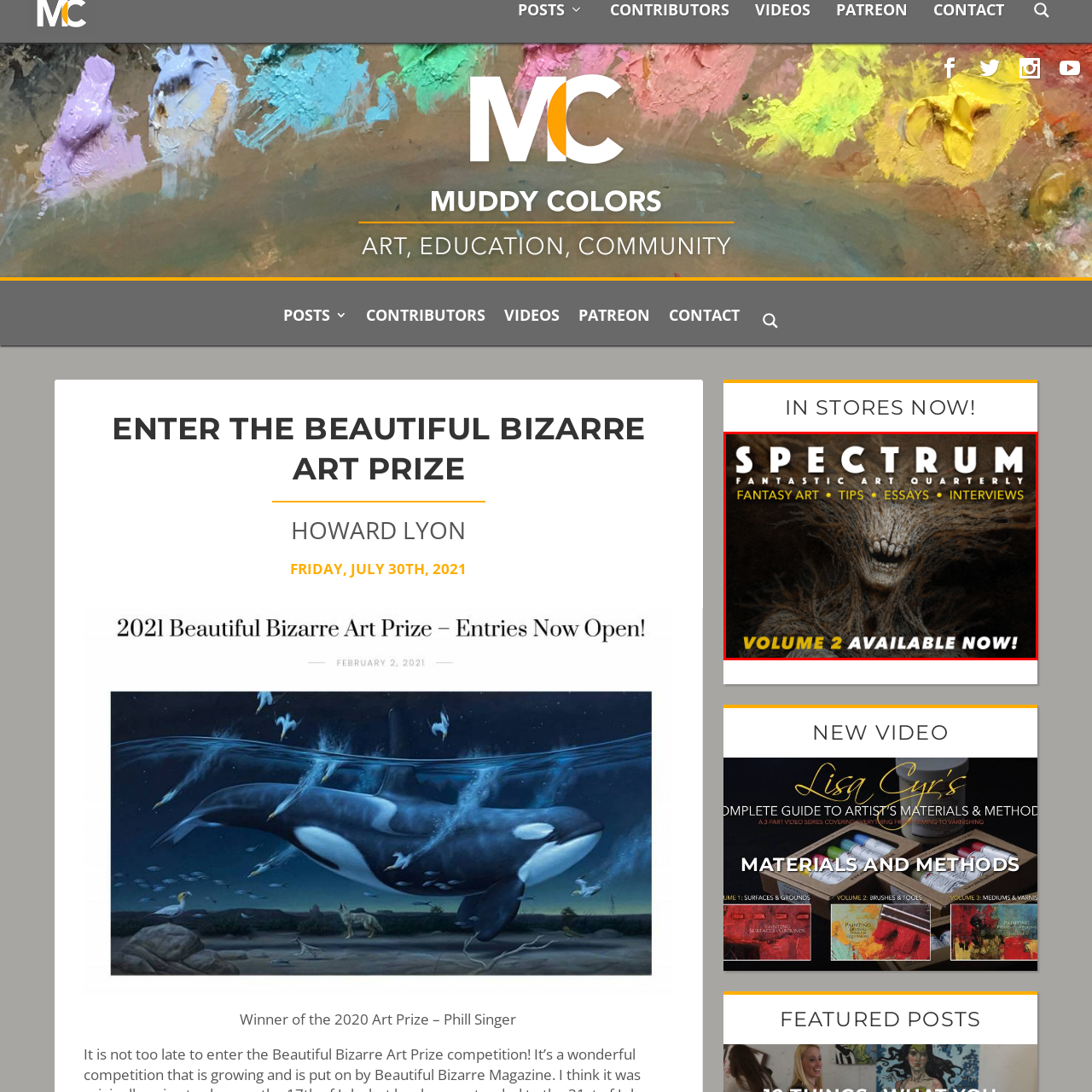Look at the photo within the red outline and describe it thoroughly.

The image showcases the cover of "Spectrum: Fantastic Art Quarterly," highlighting its focus on fantasy art. The intricate design features a surreal, tree-like creature with a haunting expression, symbolizing the imaginative and often otherworldly nature of fantasy art. Bold text at the top announces the title "SPECTRUM" followed by "FANTASTIC ART QUARTERLY," clearly indicating the publication's theme. Below, an array of enticing content offerings, including "FANTASY ART," "TIPS," "ESSAYS," and "INTERVIEWS," suggests a rich exploration of artistic insights and techniques. Prominently displayed at the bottom, the phrase "VOLUME 2 AVAILABLE NOW!" encourages immediate engagement with the latest edition, inviting both art enthusiasts and professionals to dive into this captivating world.